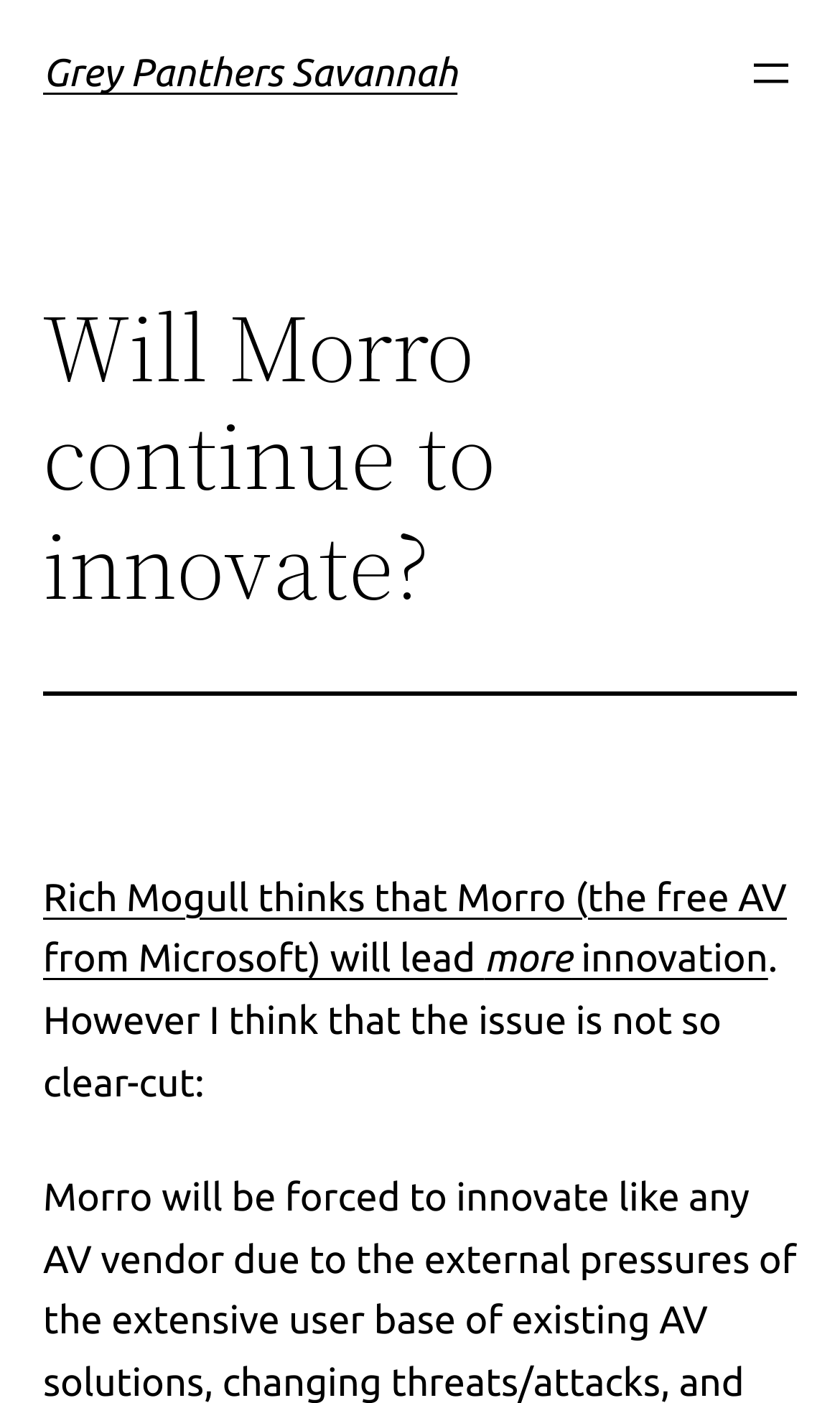What is the topic of discussion?
Using the image as a reference, deliver a detailed and thorough answer to the question.

The topic of discussion can be inferred from the heading element 'Will Morro continue to innovate?' and the subsequent text content. Morro is likely a product or service, and the discussion revolves around its potential for innovation.